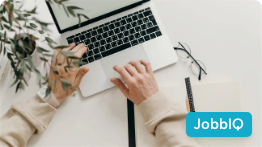Use the details in the image to answer the question thoroughly: 
What is the person using to take notes?

The image shows a notepad and a black pen placed beside the laptop, indicating that the person is using these practical items to take notes or jot down important information.